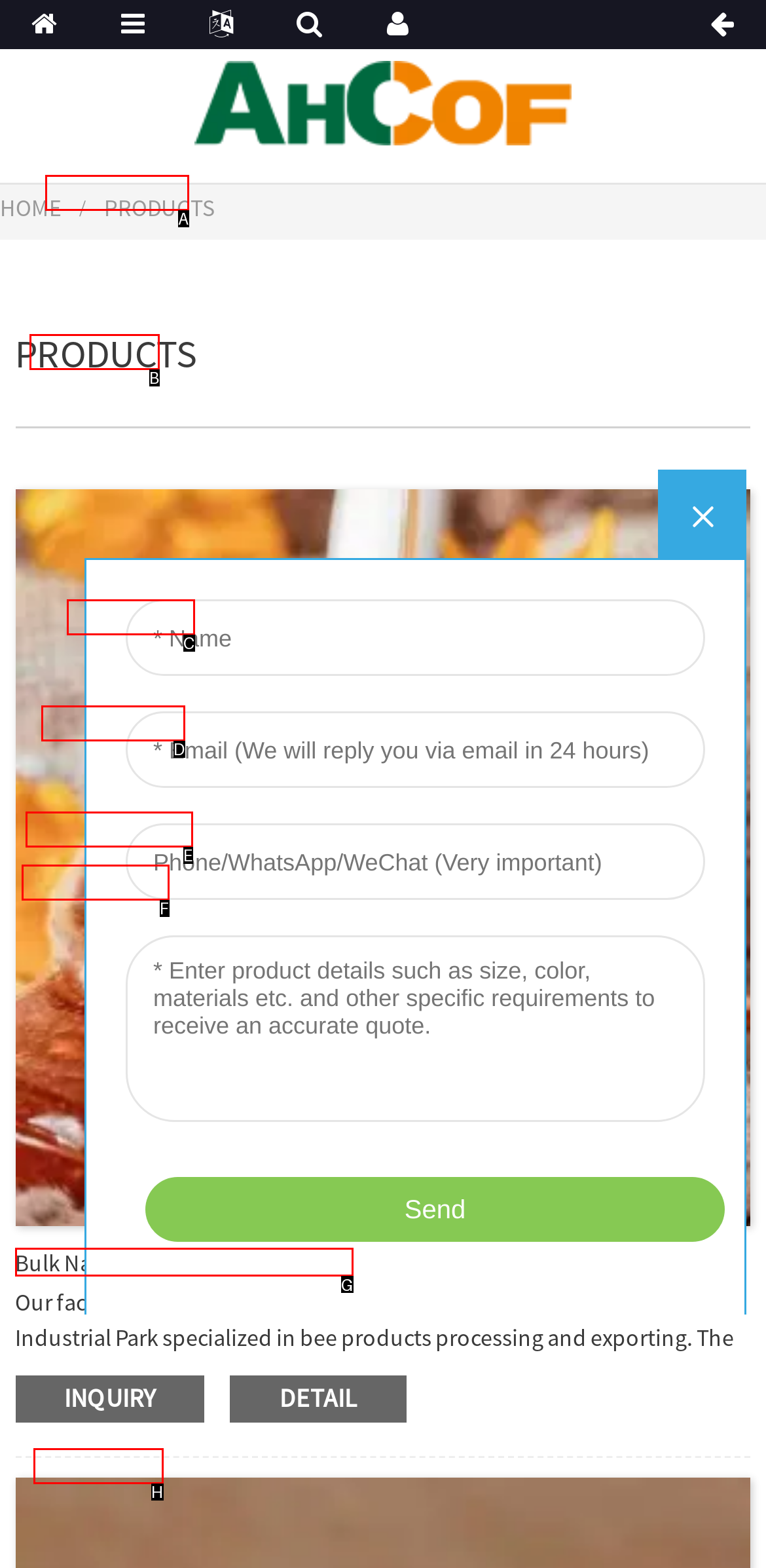Determine which element should be clicked for this task: View Bulk Natural Honey products
Answer with the letter of the selected option.

G